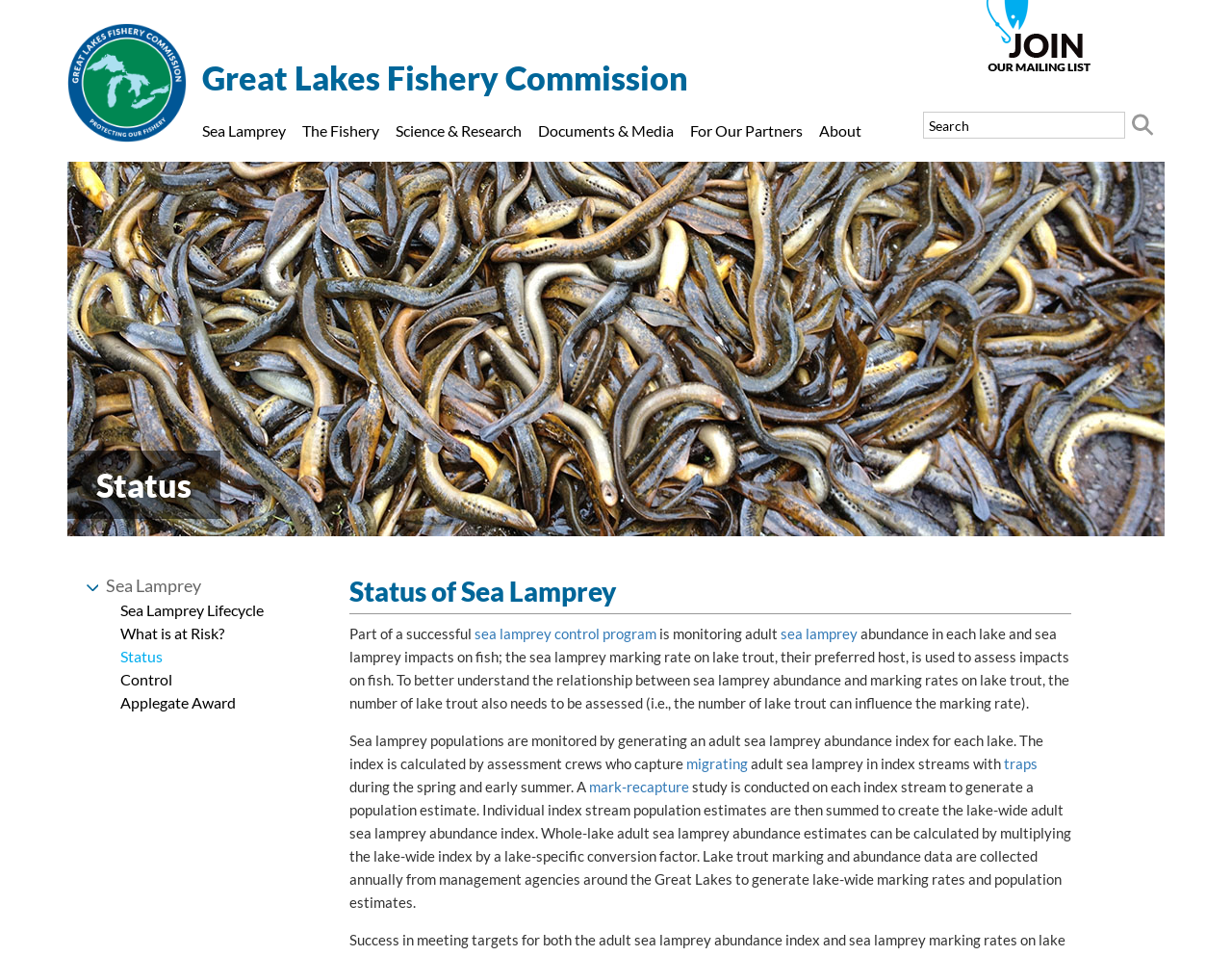What is the relationship between sea lamprey abundance and marking rates on lake trout?
Please answer the question as detailed as possible.

I found the answer by reading the text that says 'To better understand the relationship between sea lamprey abundance and marking rates on lake trout, the number of lake trout also needs to be assessed (i.e., the number of lake trout can influence the marking rate)...' which is located in the main content area of the webpage.